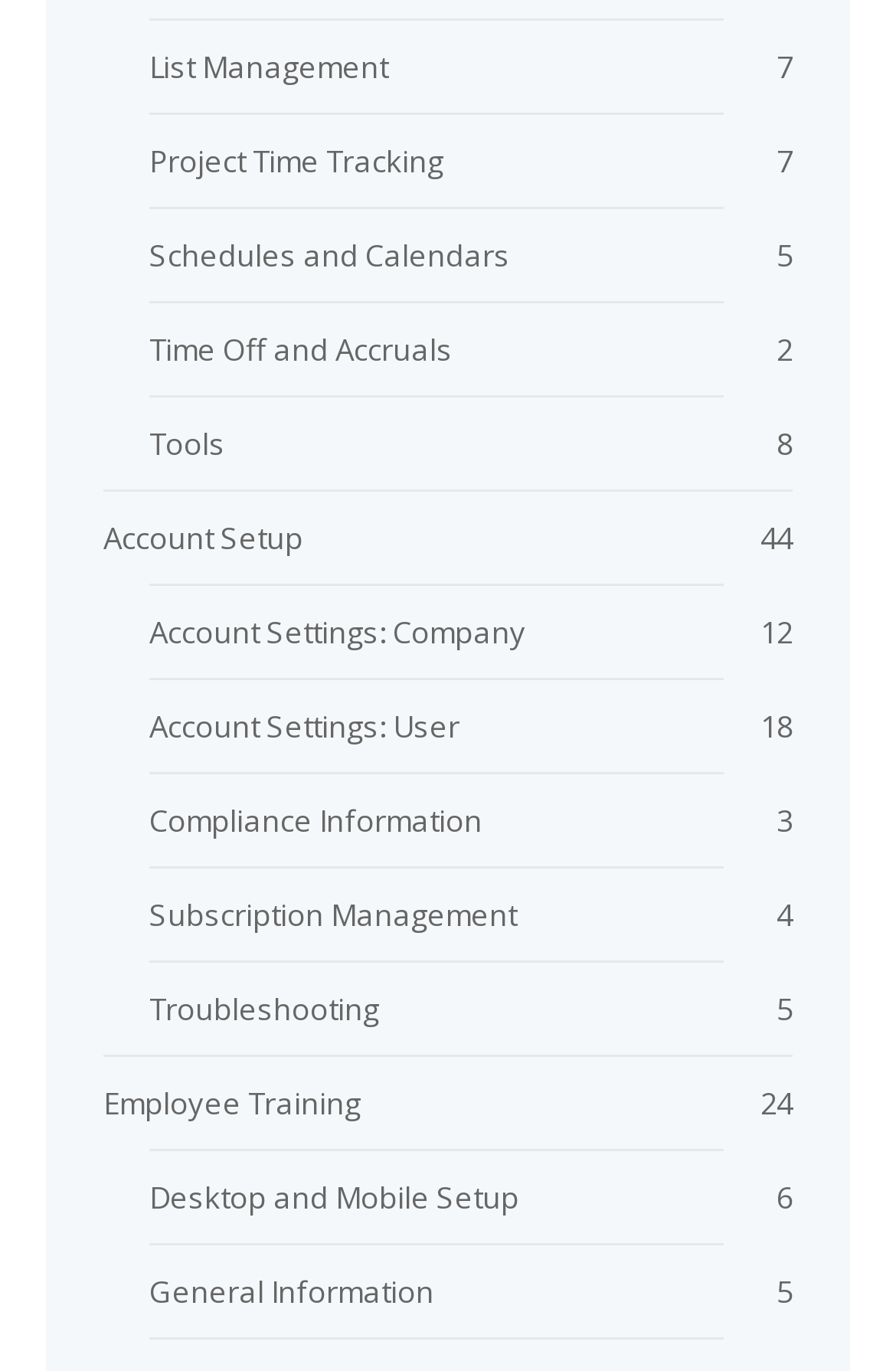What is the position of the 'Employee Training' link?
Using the image as a reference, answer the question with a short word or phrase.

Below 'Account Setup'